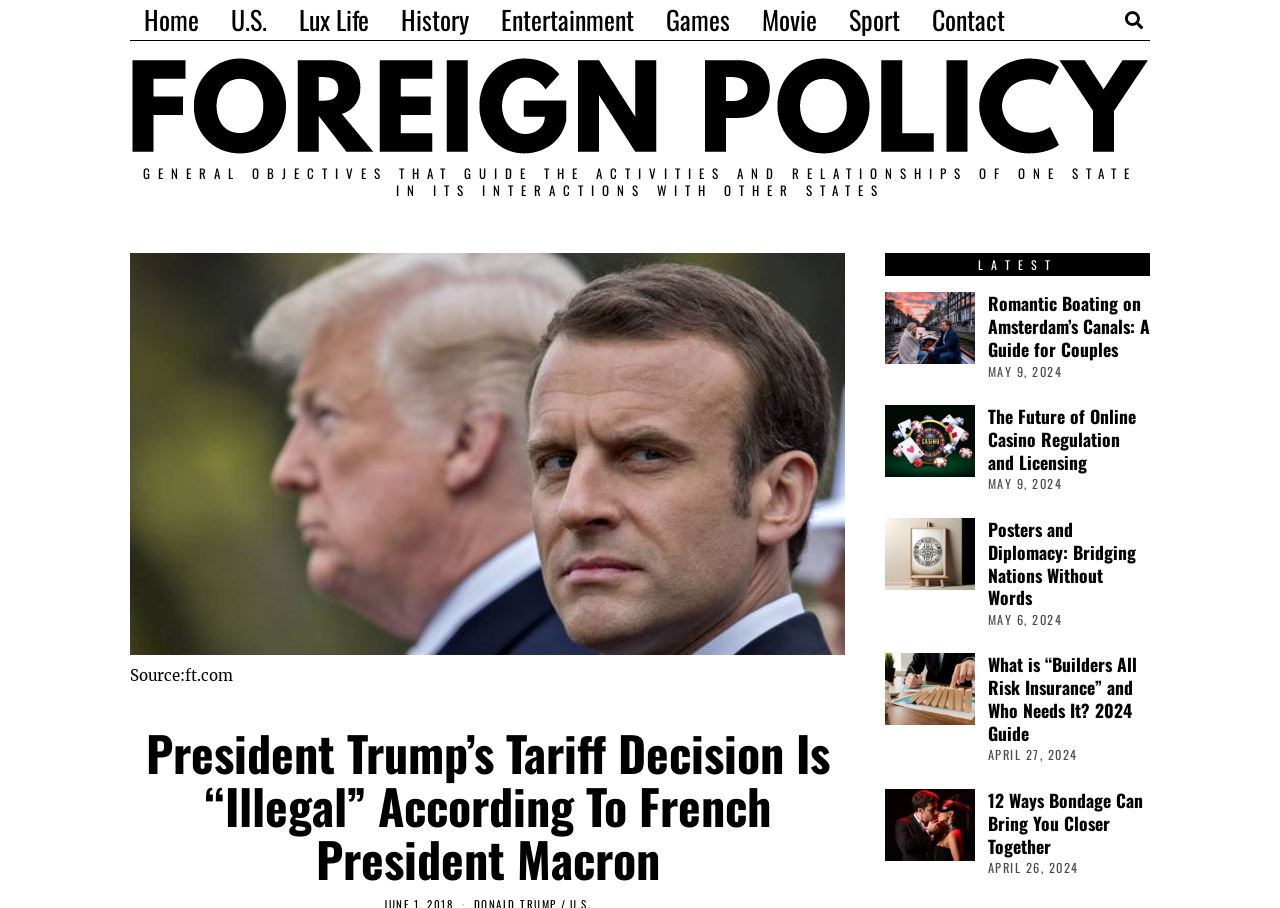Please identify the bounding box coordinates of the element that needs to be clicked to perform the following instruction: "Check the time of the article '12 Ways Bondage Can Bring You Closer Together'".

[0.772, 0.945, 0.843, 0.966]